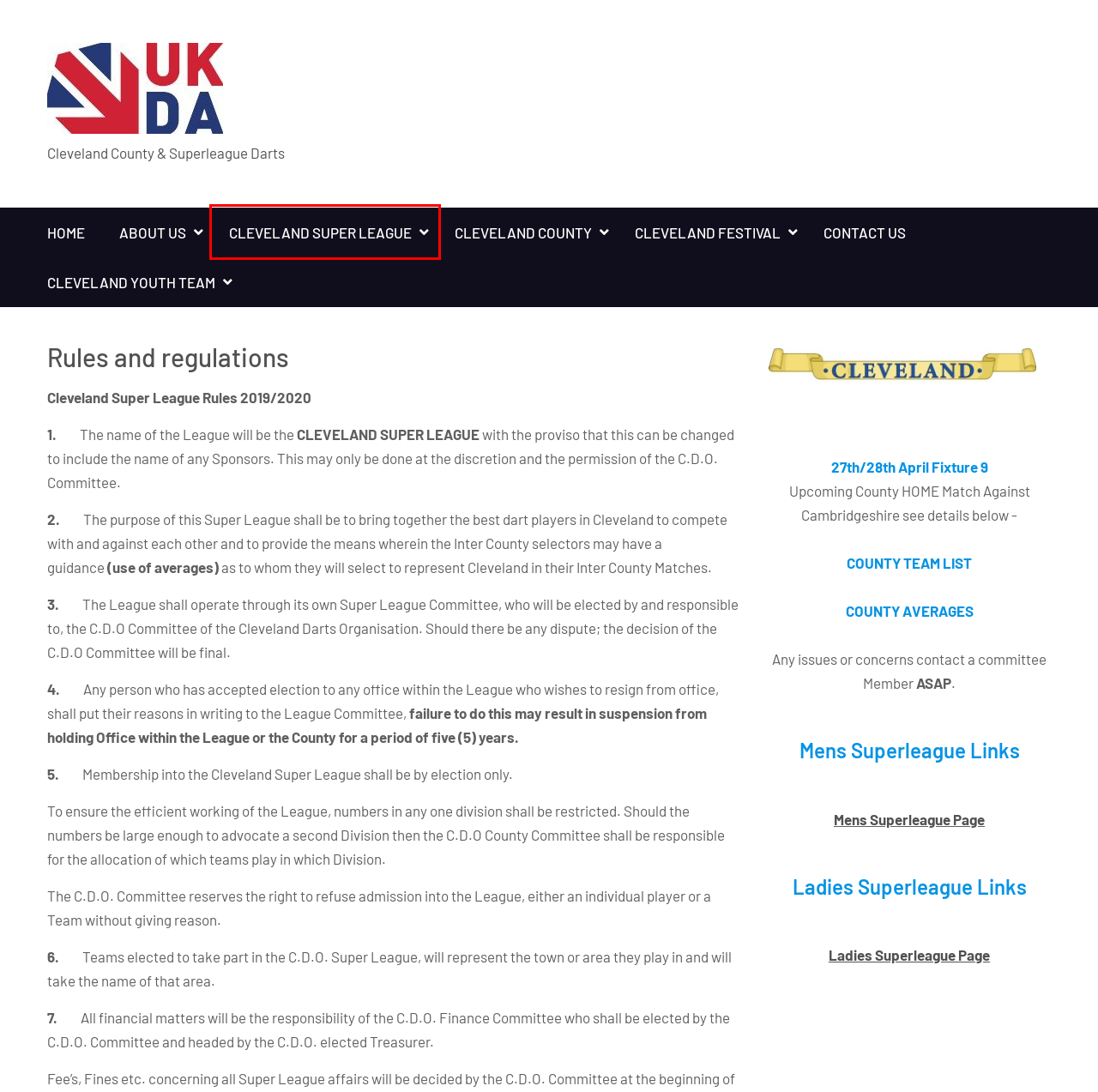Examine the screenshot of a webpage with a red rectangle bounding box. Select the most accurate webpage description that matches the new webpage after clicking the element within the bounding box. Here are the candidates:
A. About us – Cleveland Darts Organisation
B. Cleveland super league – Cleveland Darts Organisation
C. Cleveland Darts Organisation – Cleveland County & Superleague Darts
D. Contact us – Cleveland Darts Organisation
E. Cleveland Youth Team – Cleveland Darts Organisation
F. County 23/24 Table – Cleveland Darts Organisation
G. Cleveland Festival – Cleveland Darts Organisation
H. Cleveland county – Cleveland Darts Organisation

B